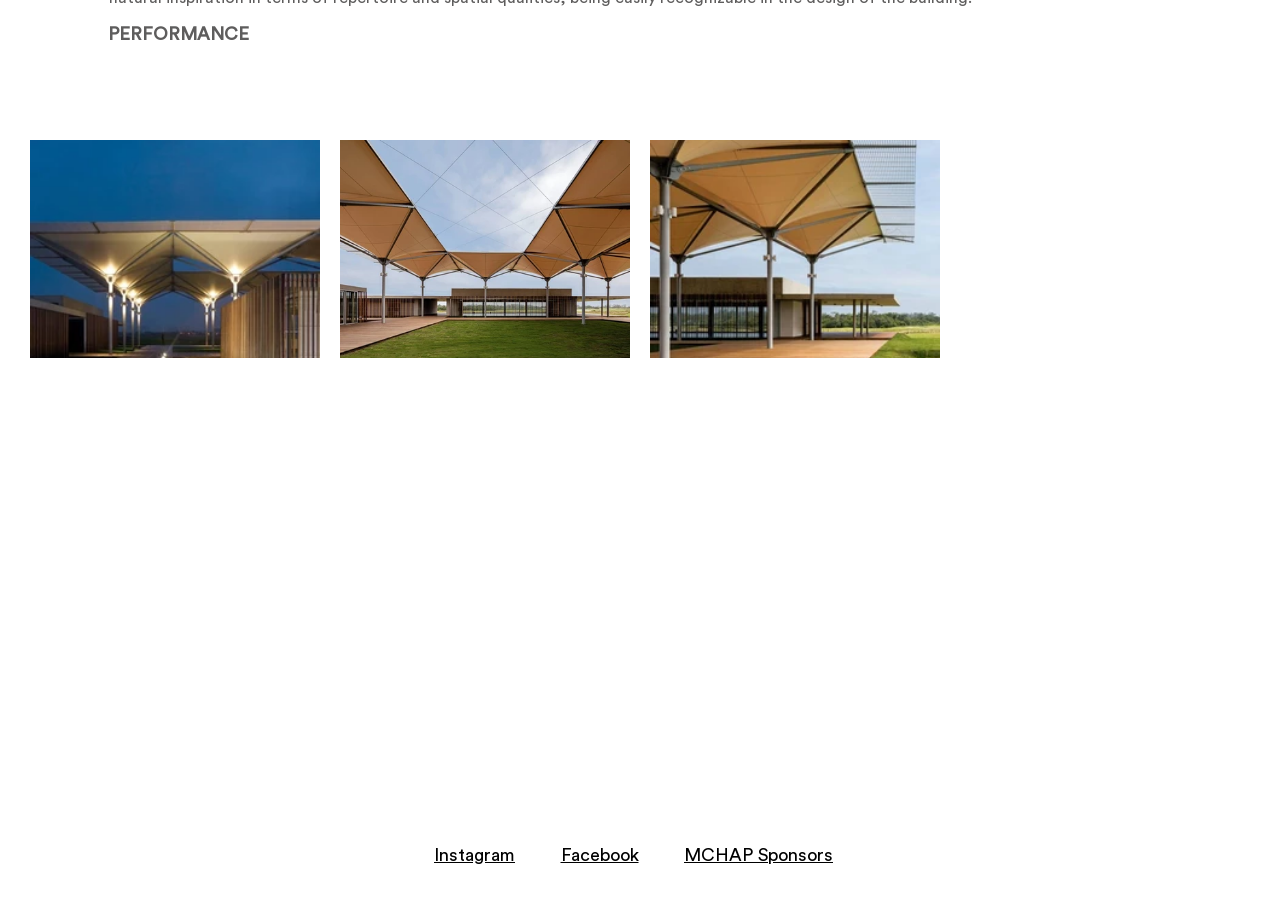From the element description: "Instagram", extract the bounding box coordinates of the UI element. The coordinates should be expressed as four float numbers between 0 and 1, in the order [left, top, right, bottom].

[0.339, 0.915, 0.402, 0.935]